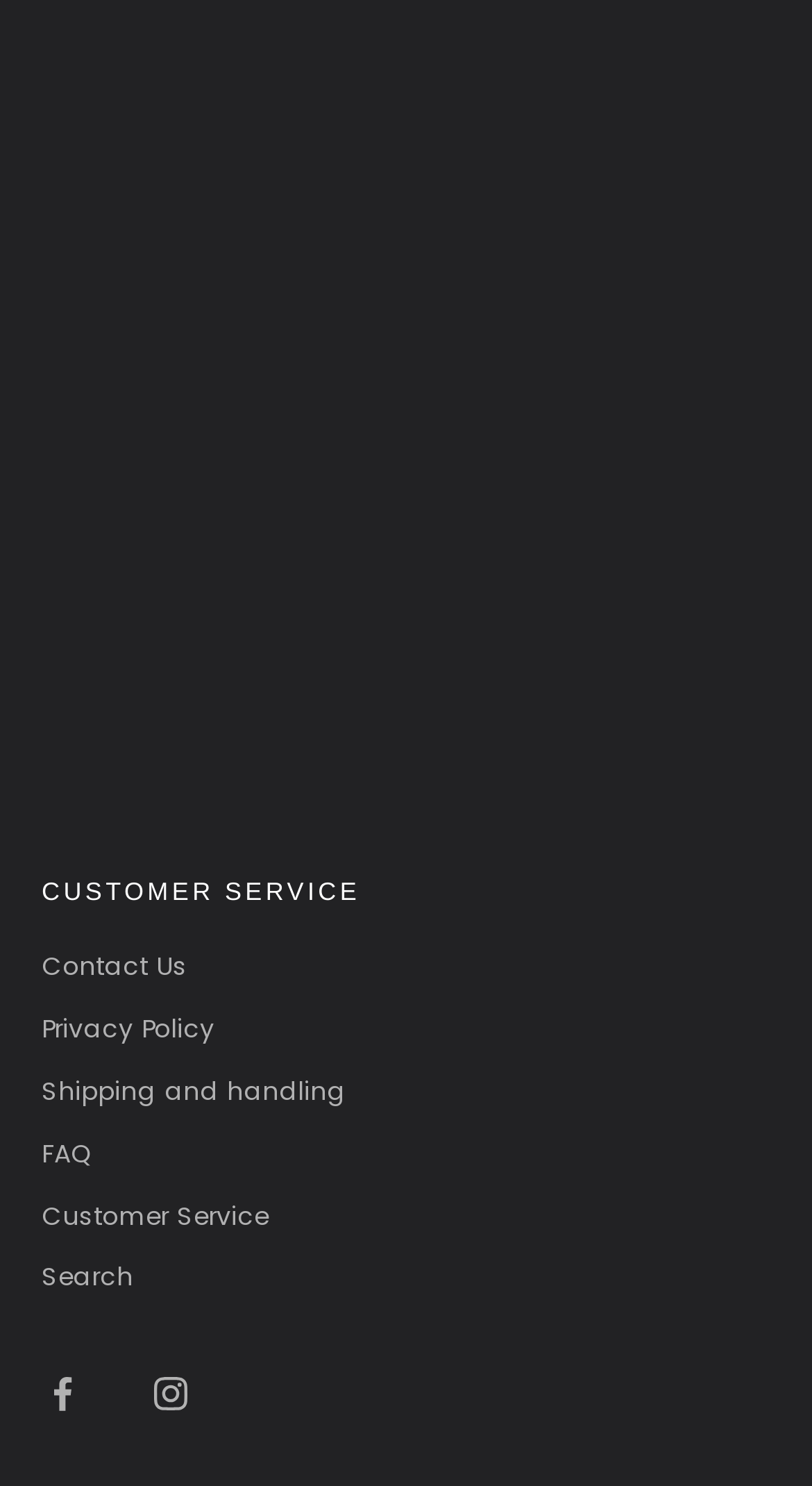Reply to the question with a brief word or phrase: How many social media links are there?

2